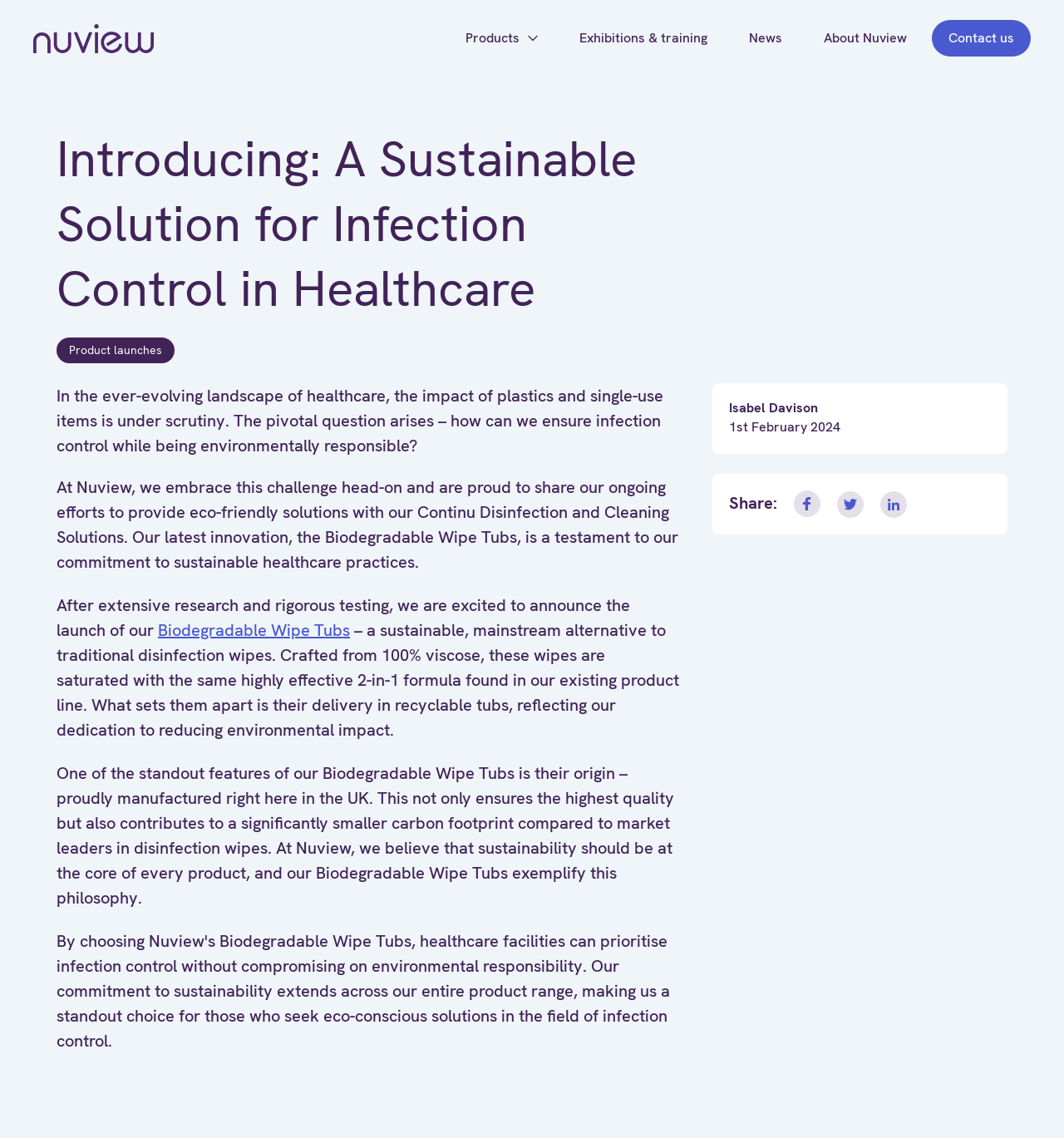Find the bounding box coordinates for the area that must be clicked to perform this action: "Contact us".

[0.876, 0.018, 0.969, 0.05]